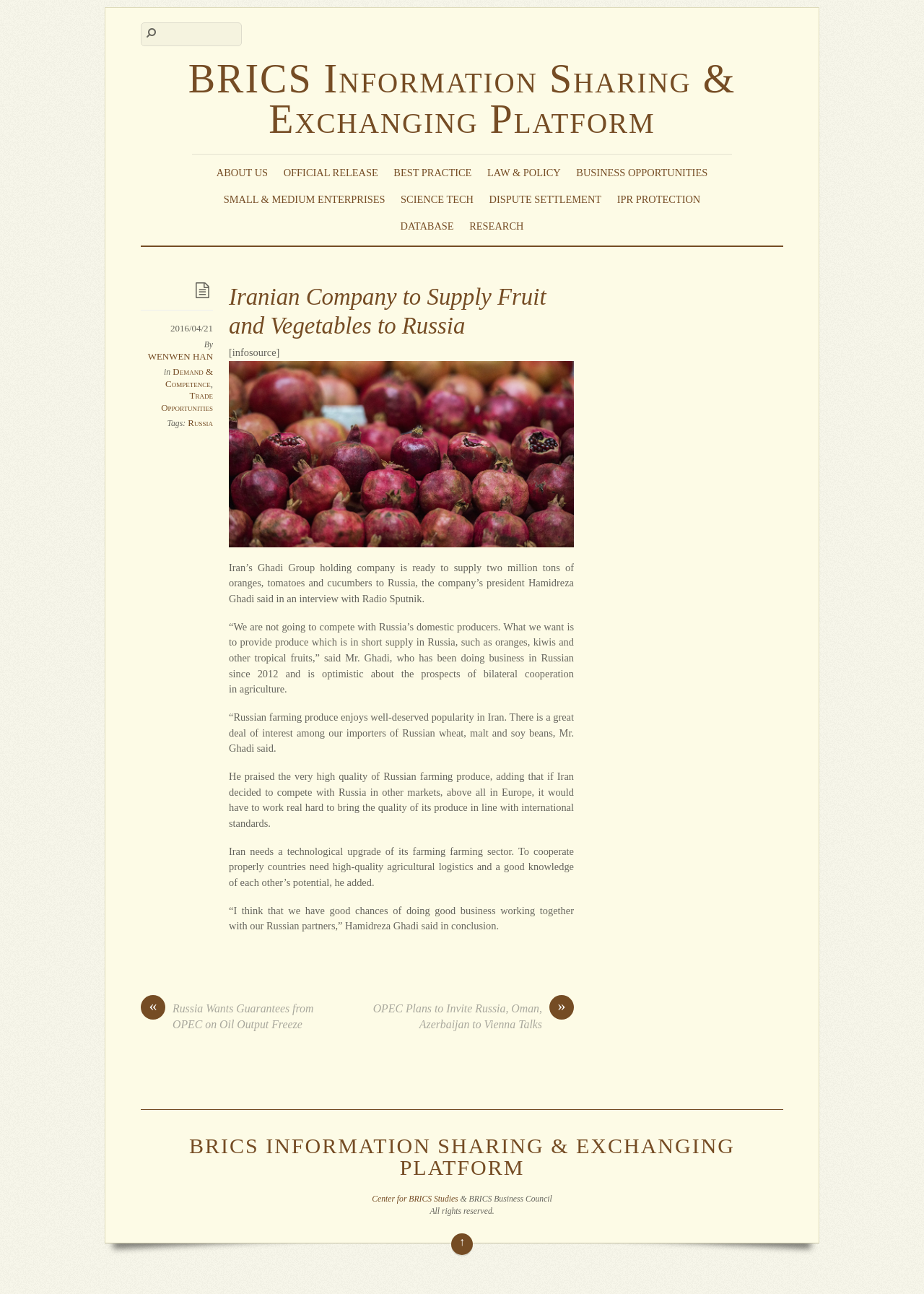Identify the bounding box coordinates for the region to click in order to carry out this instruction: "Read about Iranian Company to Supply Fruit and Vegetables to Russia". Provide the coordinates using four float numbers between 0 and 1, formatted as [left, top, right, bottom].

[0.248, 0.219, 0.621, 0.263]